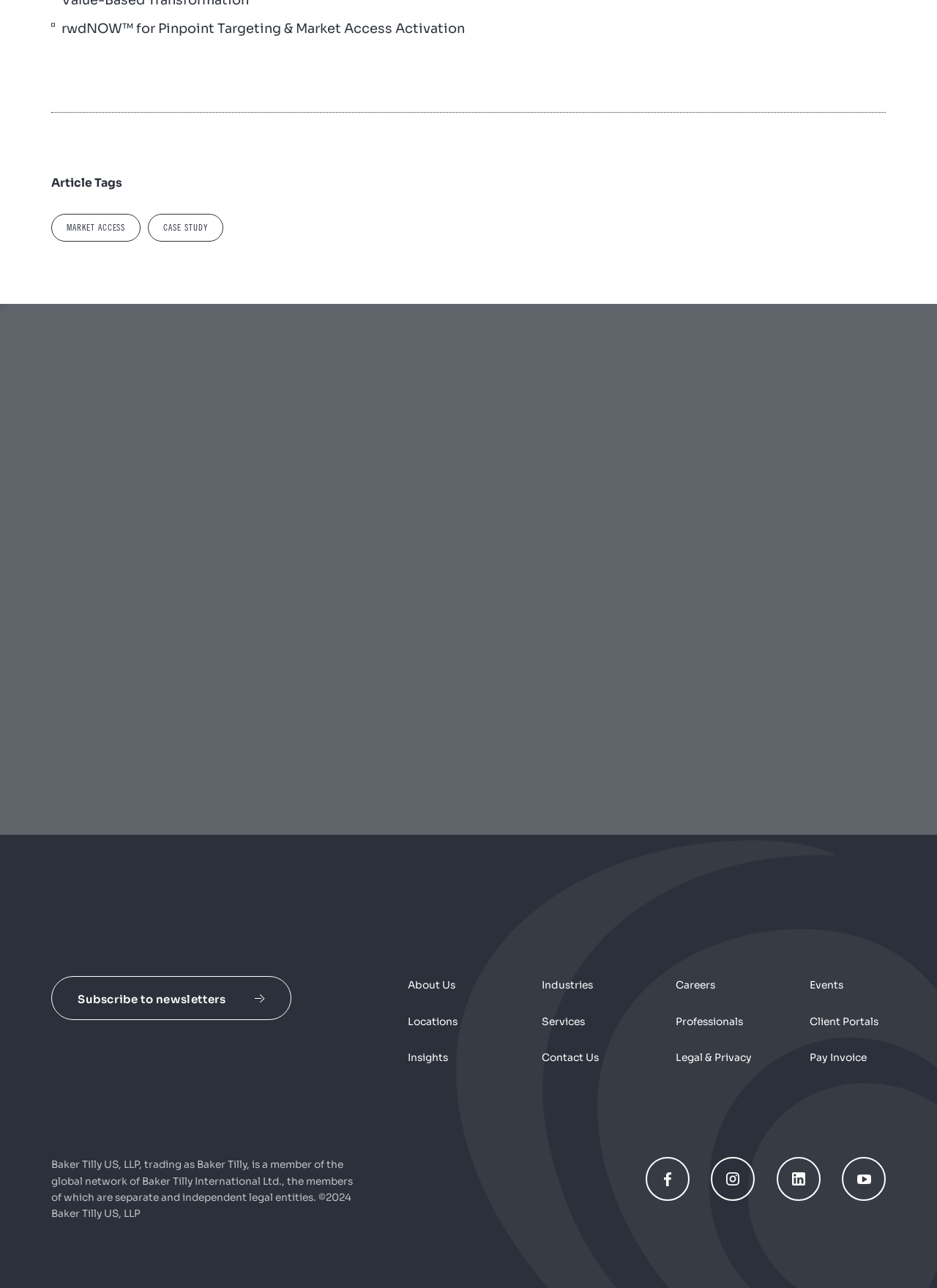Kindly determine the bounding box coordinates for the clickable area to achieve the given instruction: "Go to case study".

[0.066, 0.504, 0.269, 0.539]